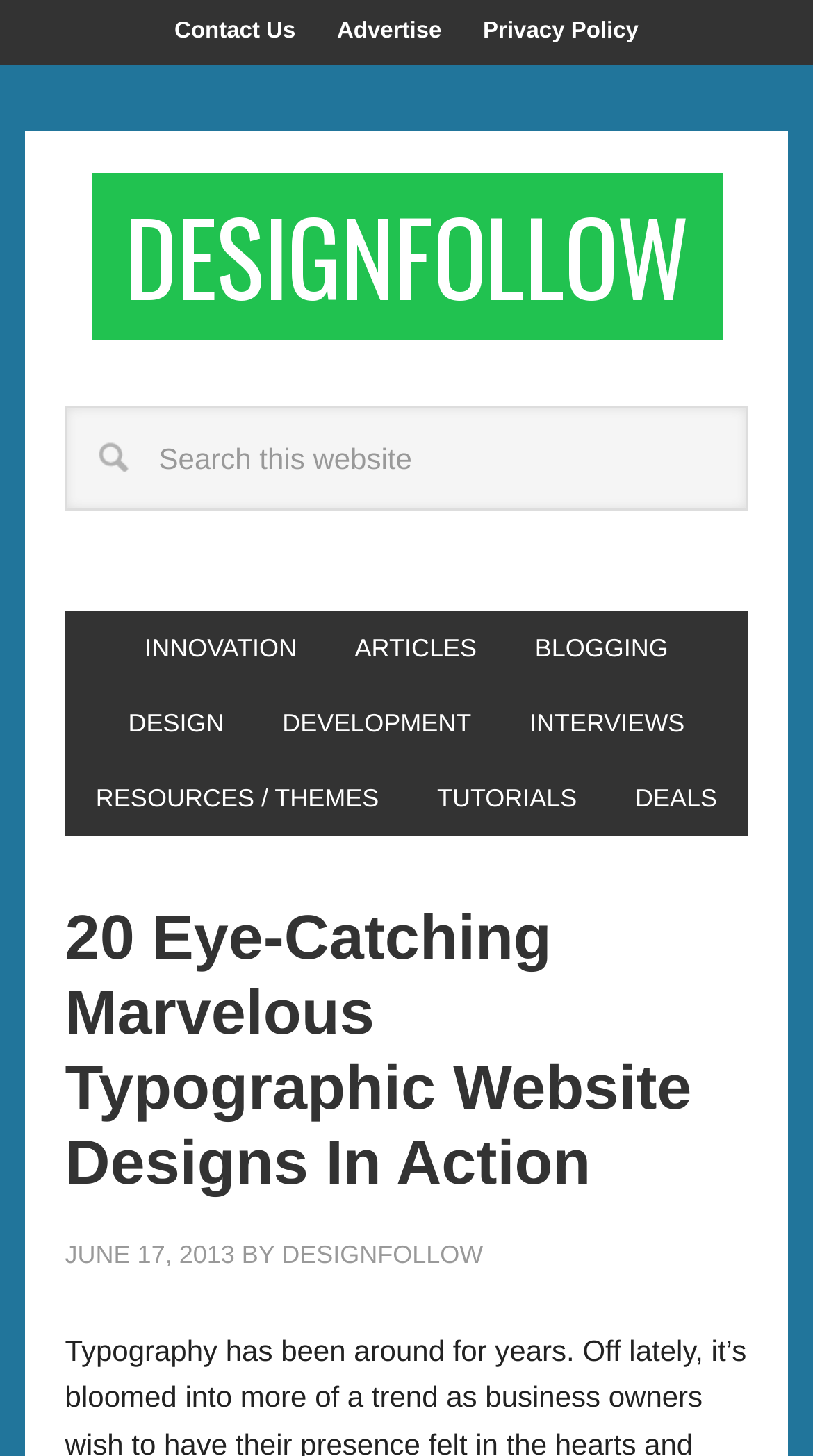Pinpoint the bounding box coordinates of the area that should be clicked to complete the following instruction: "Search this website". The coordinates must be given as four float numbers between 0 and 1, i.e., [left, top, right, bottom].

[0.08, 0.279, 0.92, 0.351]